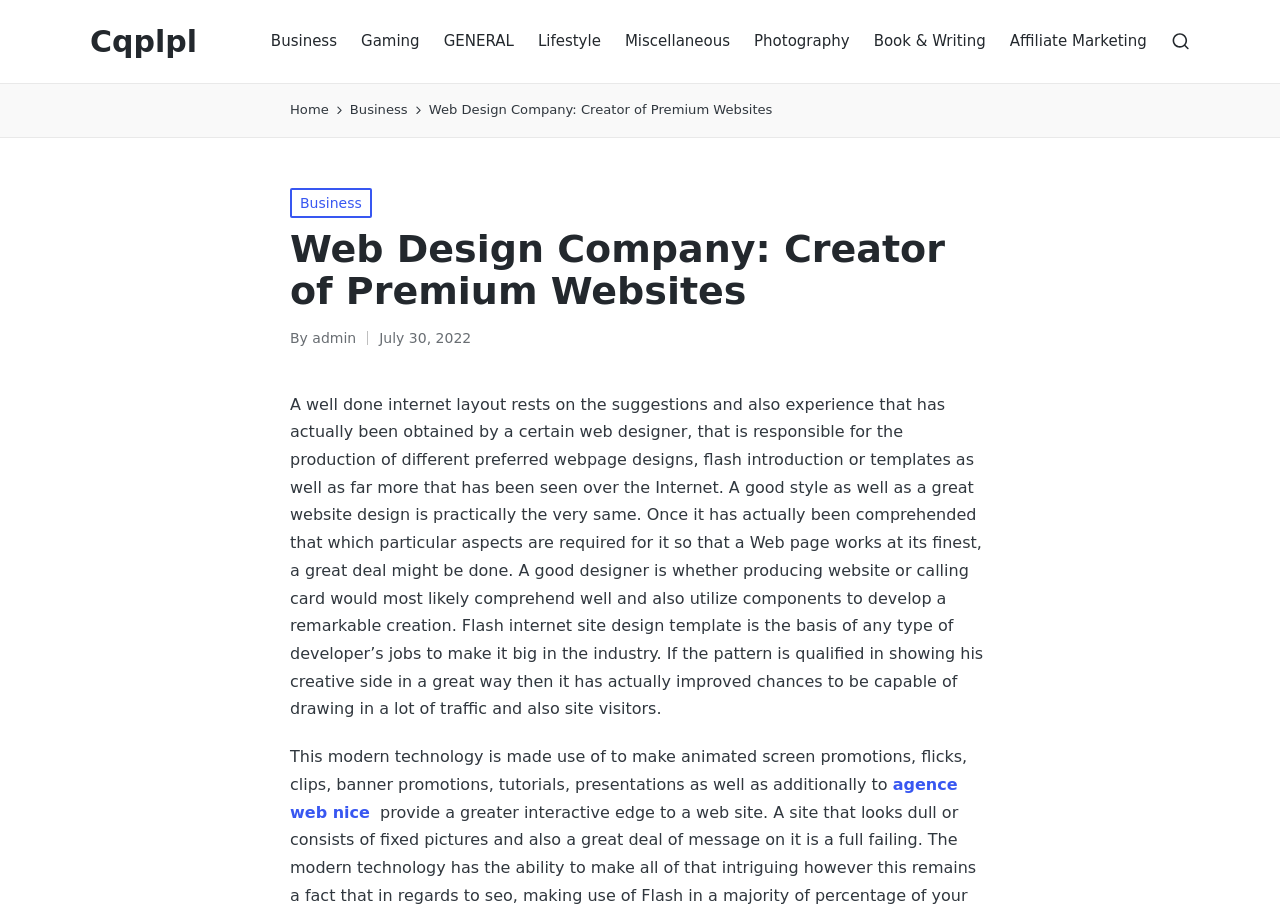Find and provide the bounding box coordinates for the UI element described here: "Photography". The coordinates should be given as four float numbers between 0 and 1: [left, top, right, bottom].

[0.589, 0.029, 0.664, 0.062]